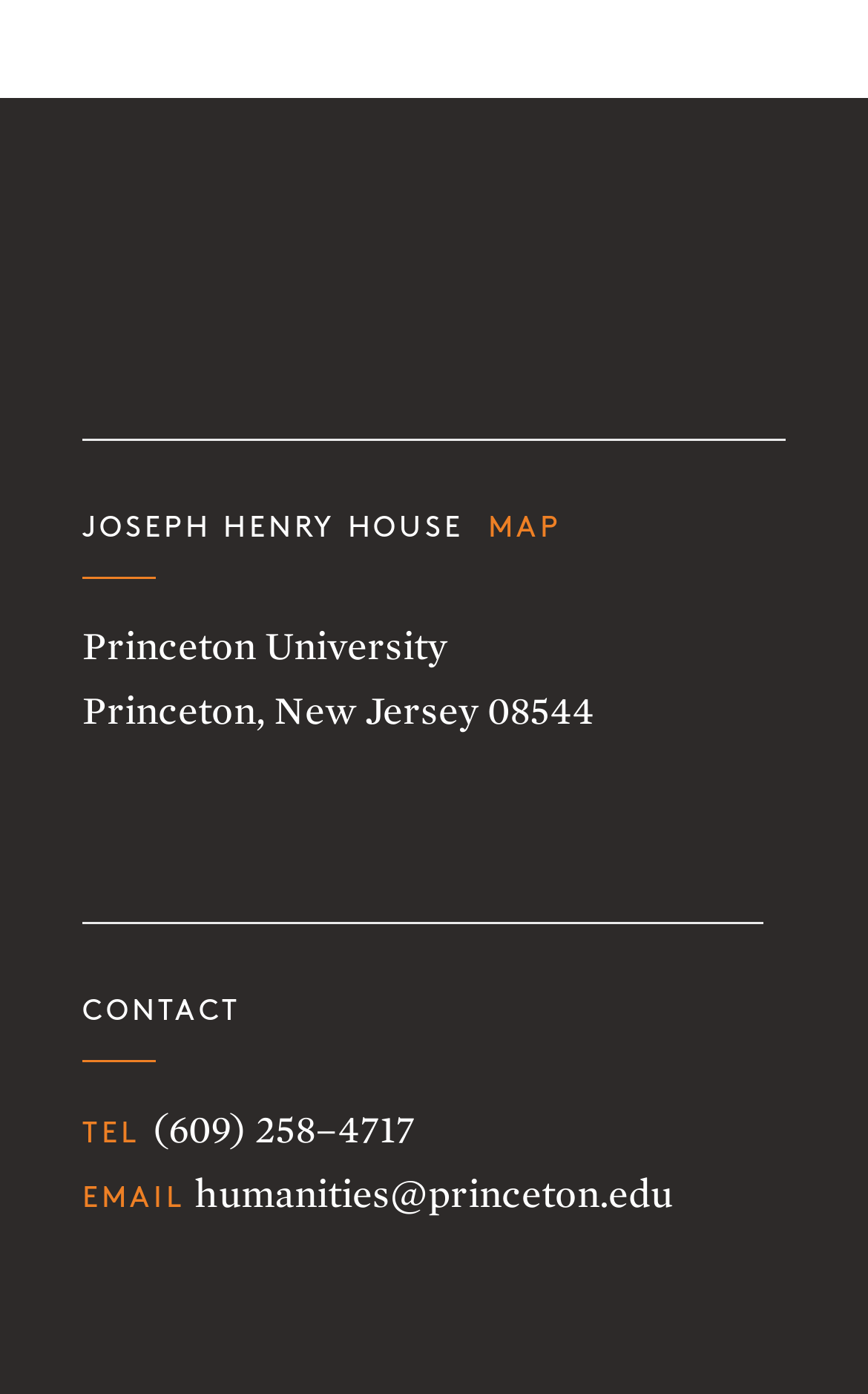Bounding box coordinates should be in the format (top-left x, top-left y, bottom-right x, bottom-right y) and all values should be floating point numbers between 0 and 1. Determine the bounding box coordinate for the UI element described as: humanities@princeton.edu

[0.224, 0.842, 0.775, 0.872]